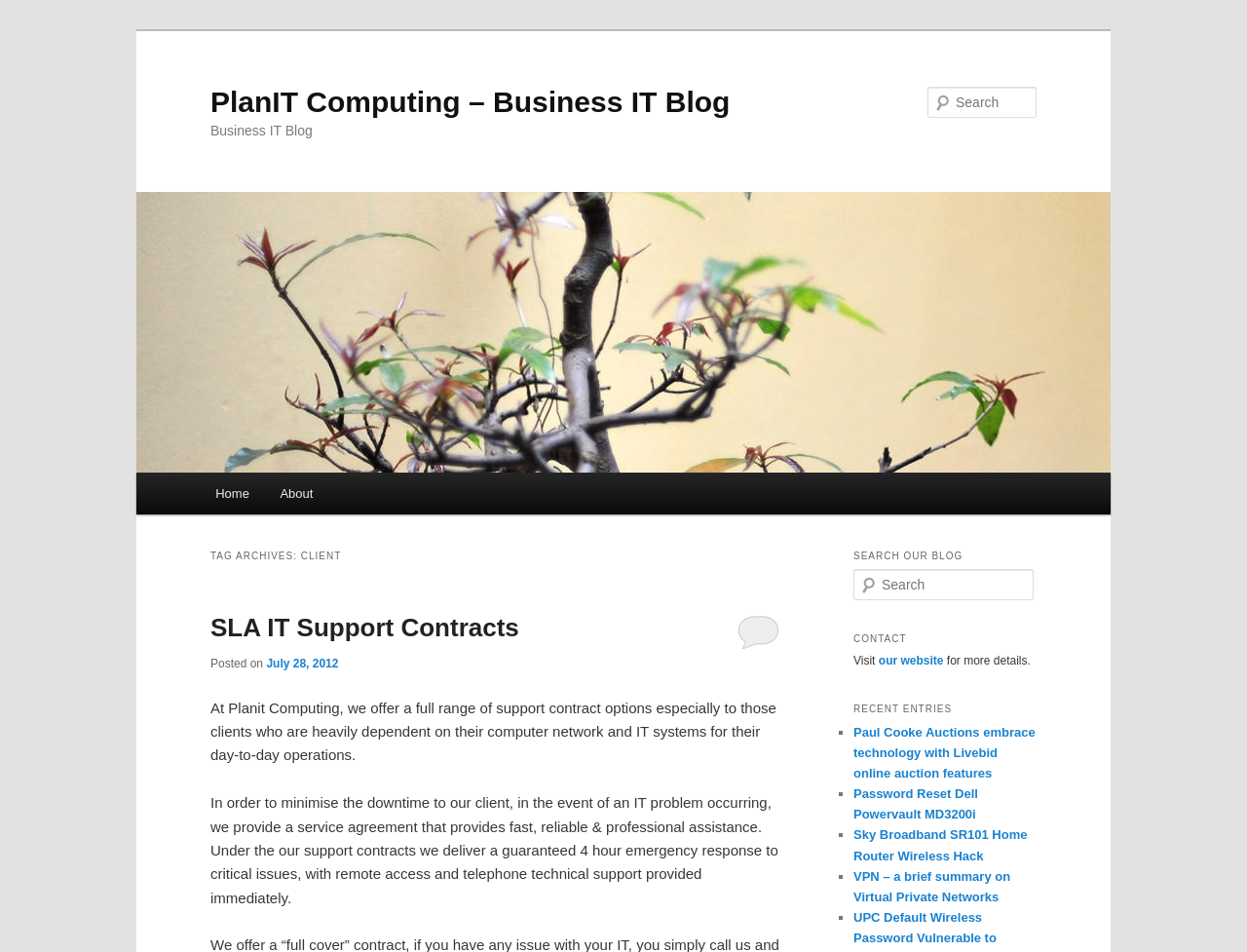Please find and report the primary heading text from the webpage.

PlanIT Computing – Business IT Blog